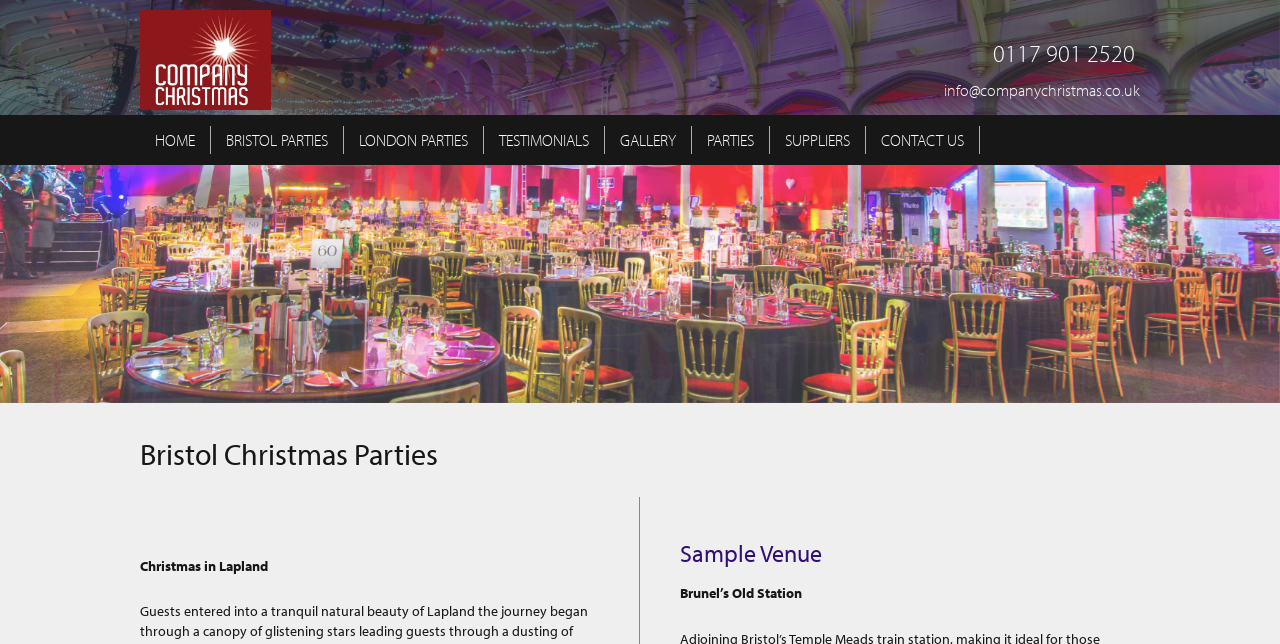With reference to the screenshot, provide a detailed response to the question below:
What is the company's email address?

I found the company's email address by looking at the link element with the bounding box coordinates [0.738, 0.124, 0.891, 0.155], which contains the email address 'info@companychristmas.co.uk'.